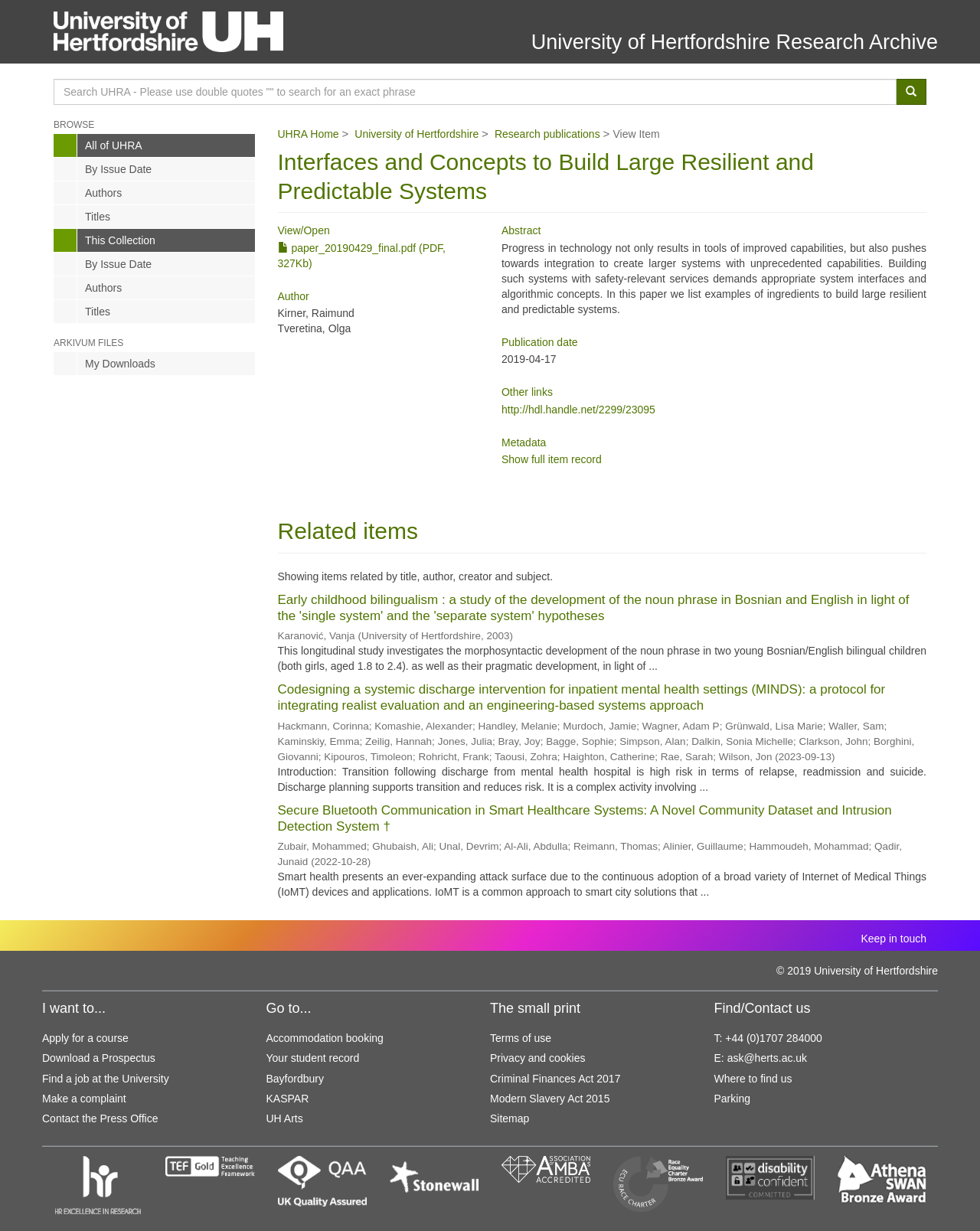Can you find the bounding box coordinates of the area I should click to execute the following instruction: "Search UHRA"?

[0.055, 0.064, 0.915, 0.085]